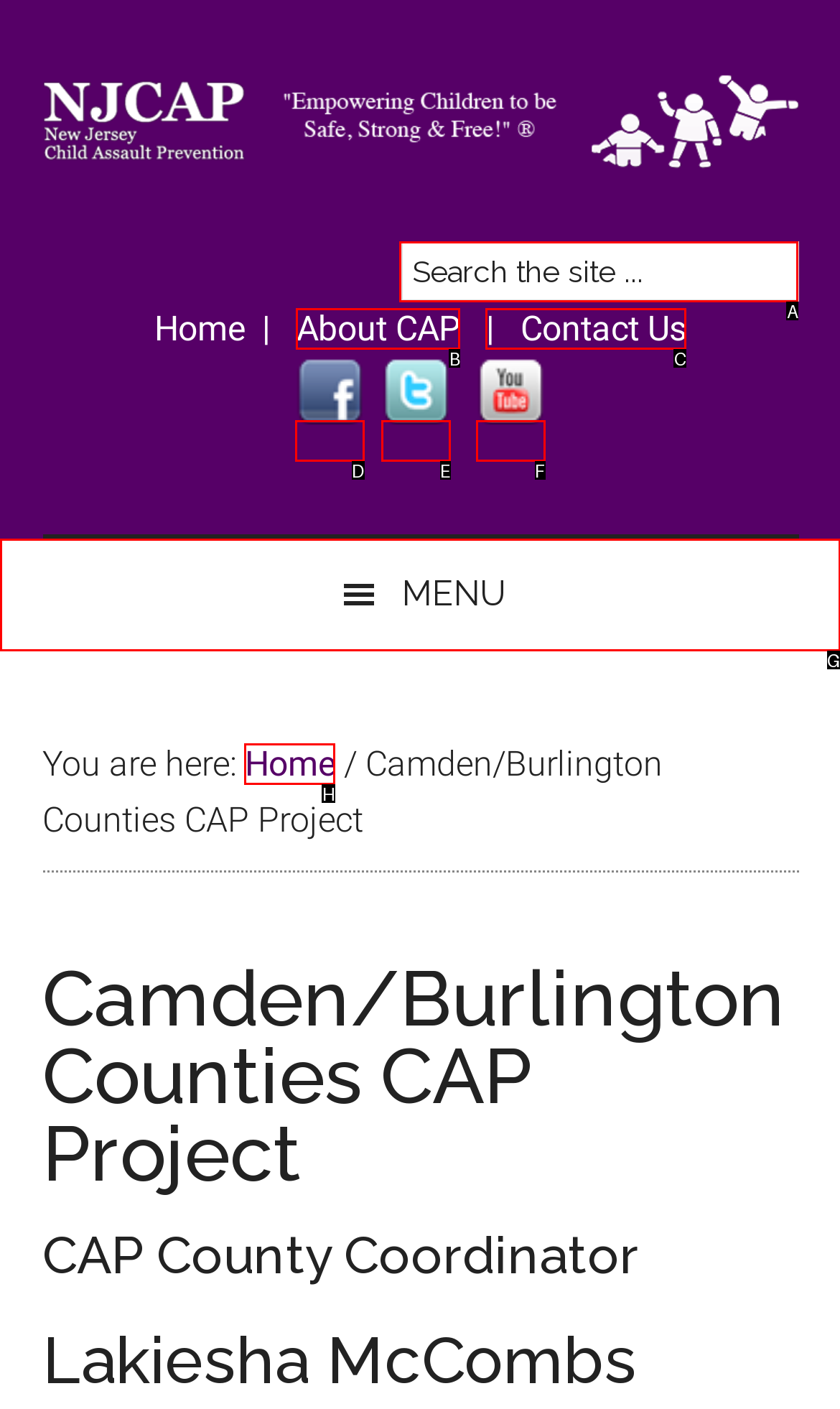Please identify the UI element that matches the description: | Contact Us
Respond with the letter of the correct option.

C